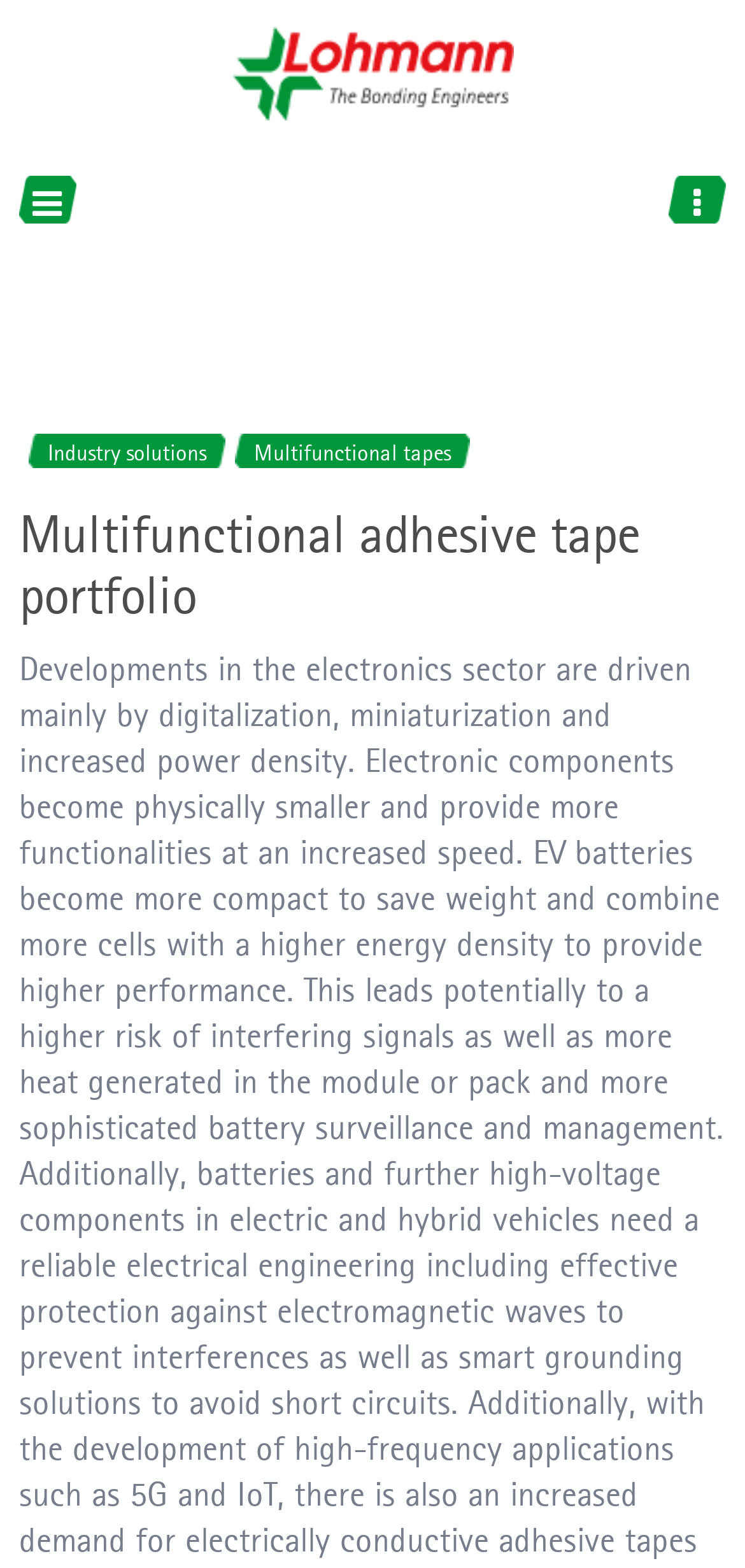Identify the bounding box of the UI component described as: "title="Lohmann Technologies (UK) Ltd"".

[0.026, 0.0, 0.974, 0.088]